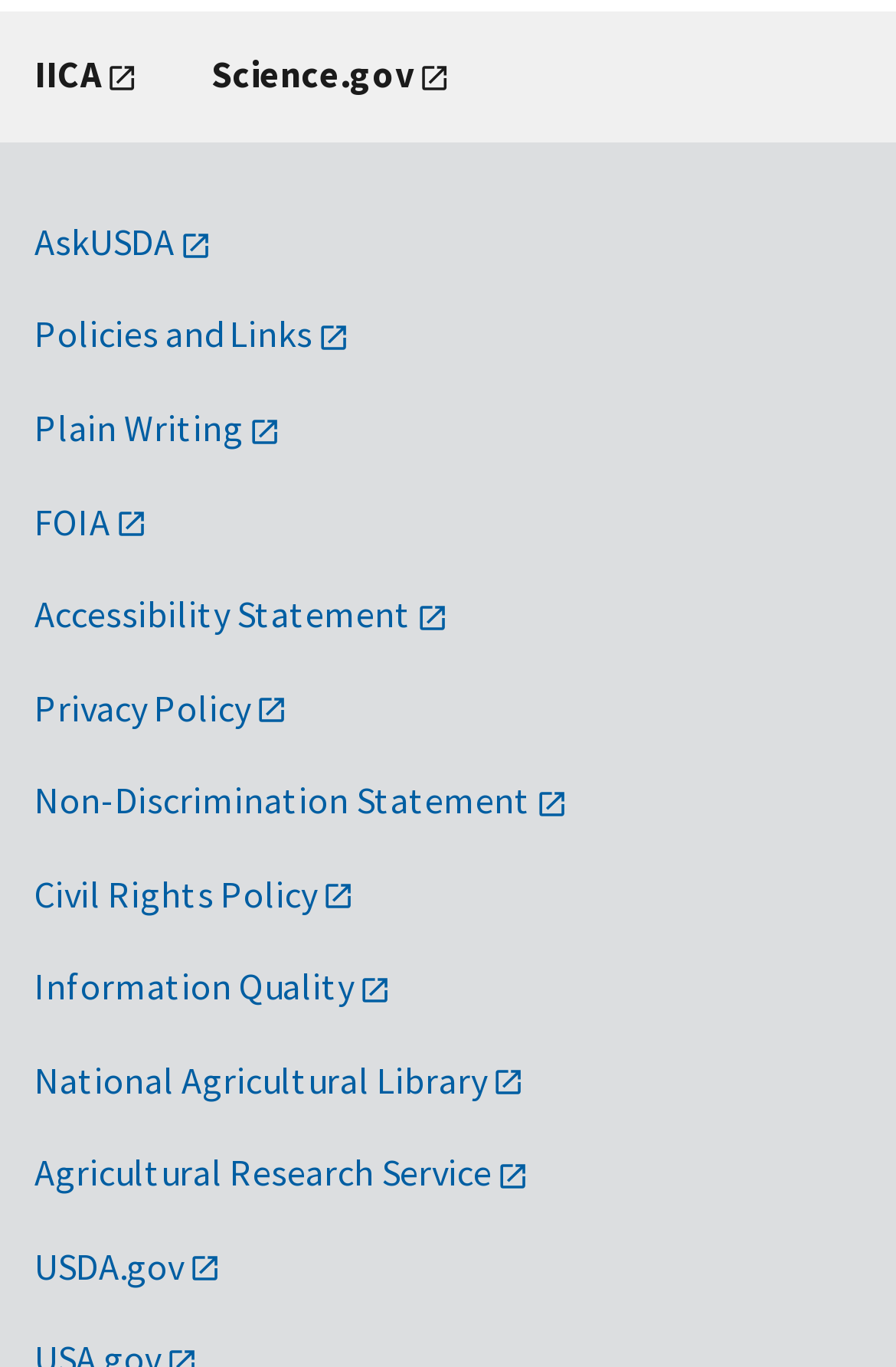Please locate the bounding box coordinates of the region I need to click to follow this instruction: "Click on IICA link".

[0.038, 0.009, 0.154, 0.104]